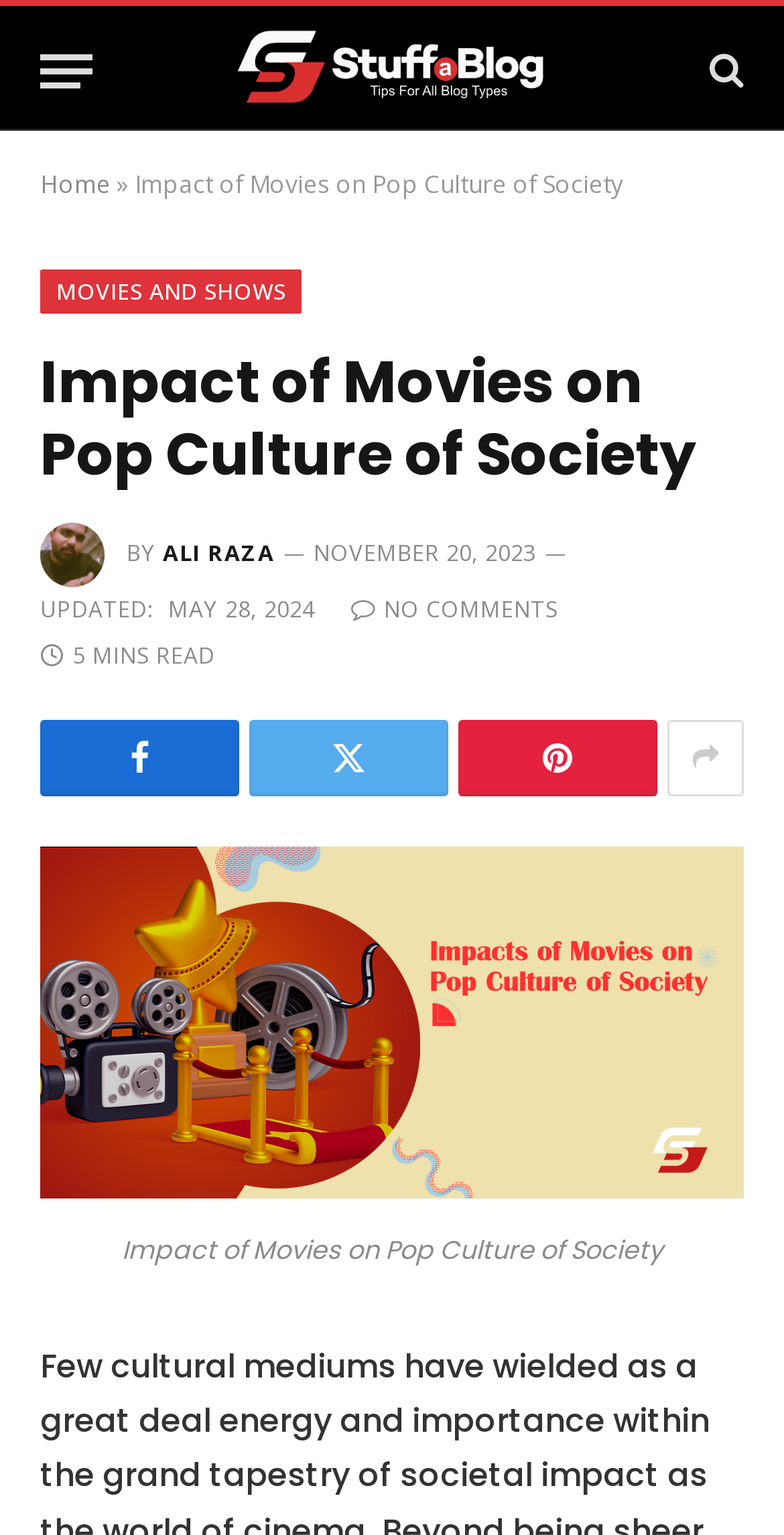Identify and extract the heading text of the webpage.

Impact of Movies on Pop Culture of Society